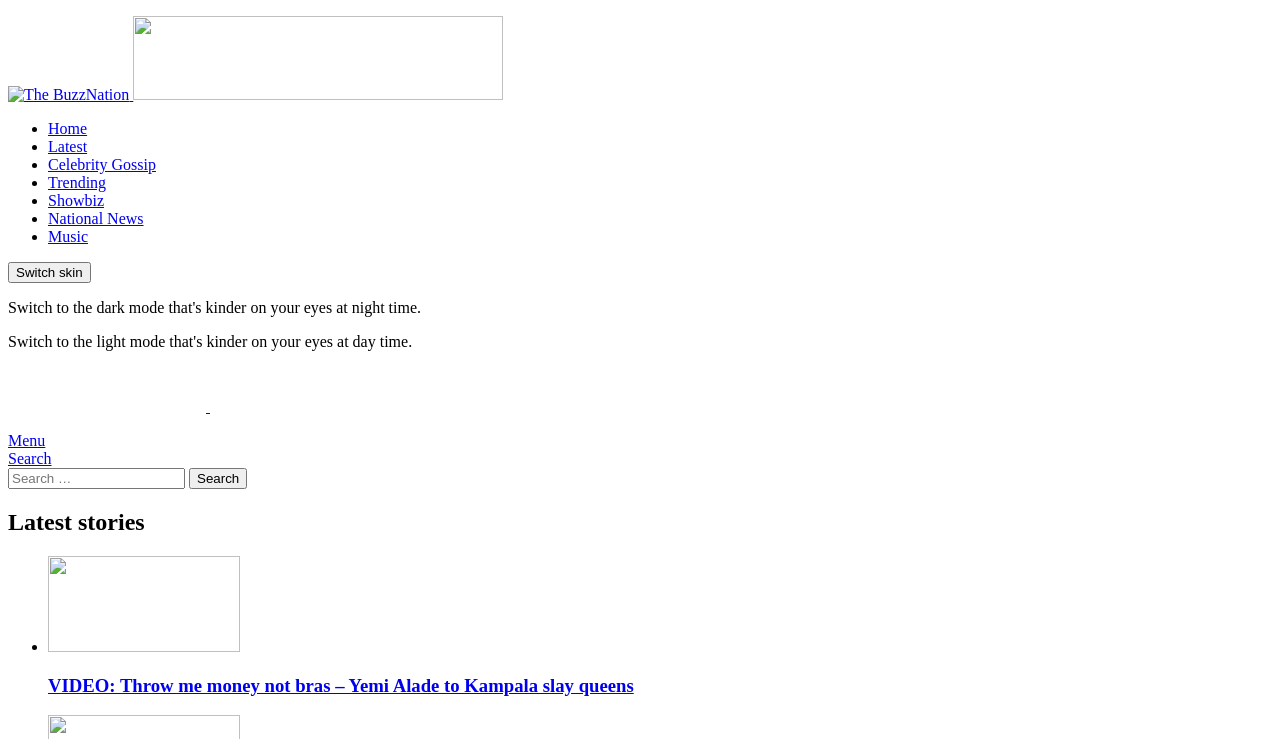How many navigation links are there in the top menu?
Provide an in-depth and detailed answer to the question.

The top menu contains a list of navigation links, including 'Home', 'Latest', 'Celebrity Gossip', 'Trending', 'Showbiz', 'National News', and 'Music', which can be counted to get the total number of links.